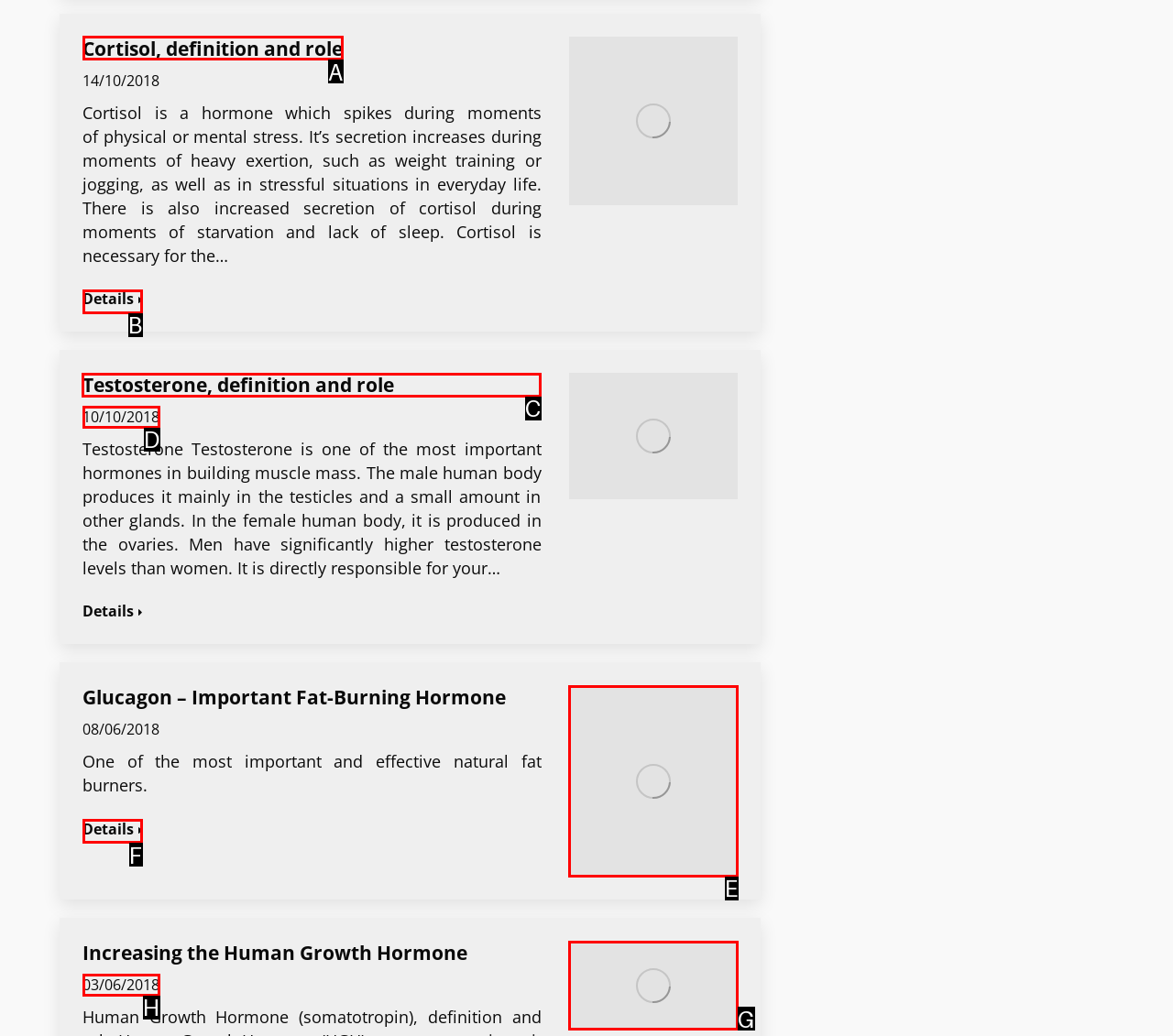Indicate which lettered UI element to click to fulfill the following task: Read the article about testosterone
Provide the letter of the correct option.

C